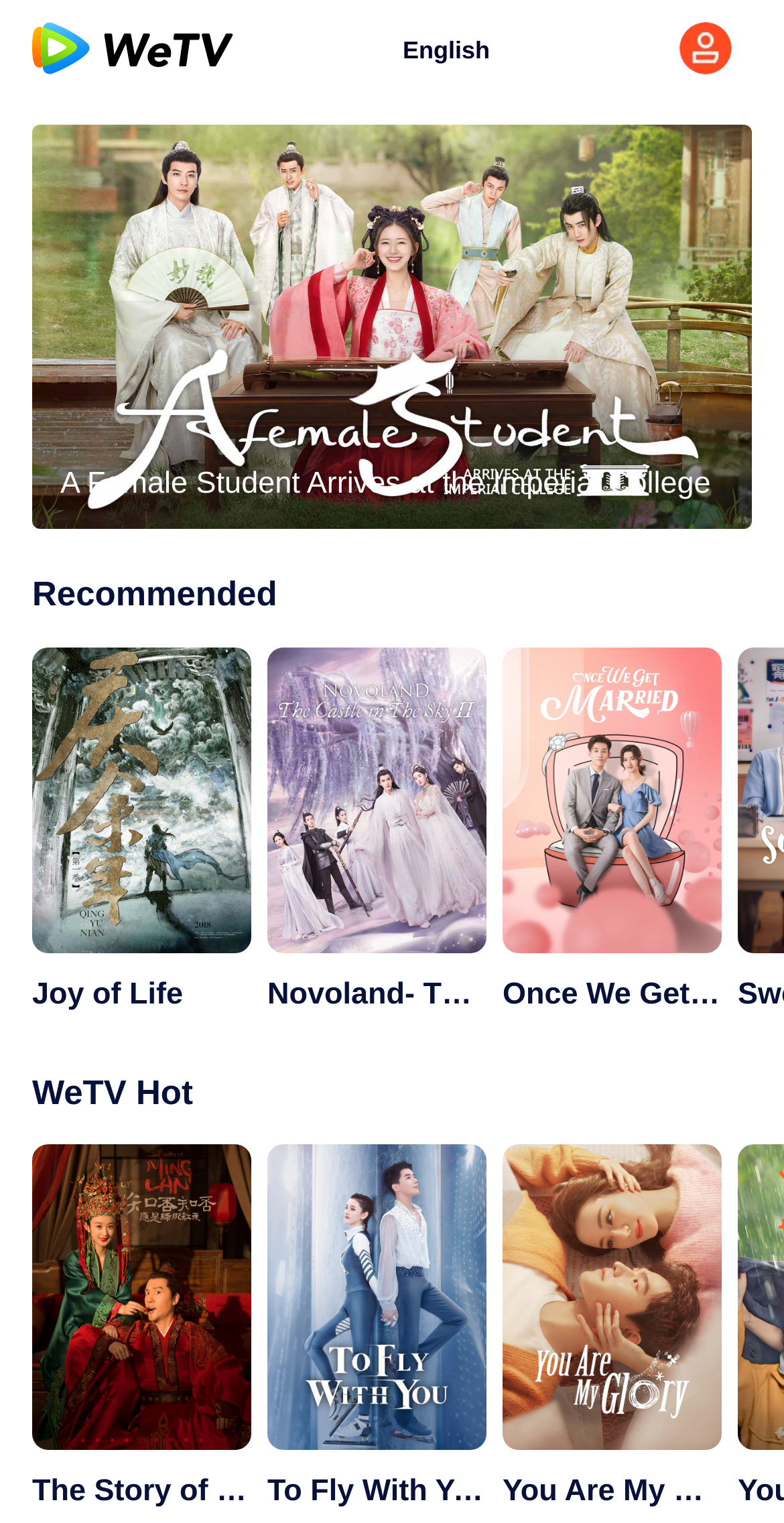What is the theme of the TV show 'Once We Get Married'?
Give a detailed and exhaustive answer to the question.

The theme of the TV show 'Once We Get Married' is likely romance, based on the title and the fact that it is listed alongside other TV shows with similar themes, such as 'Joy of Life' and 'You Are My Glory'.